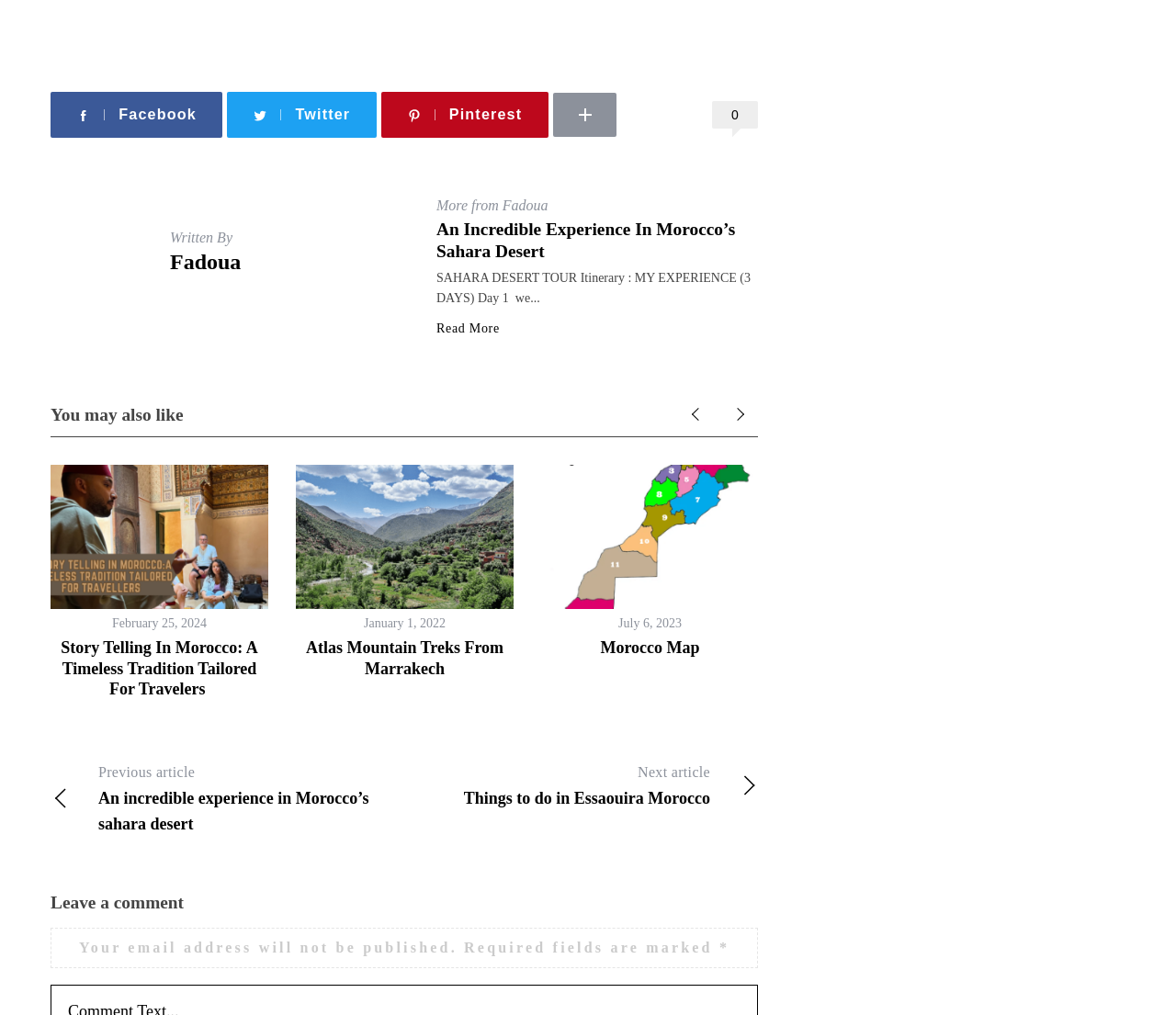Please specify the bounding box coordinates of the element that should be clicked to execute the given instruction: 'View the 'Story telling in morocco' article'. Ensure the coordinates are four float numbers between 0 and 1, expressed as [left, top, right, bottom].

[0.043, 0.458, 0.228, 0.6]